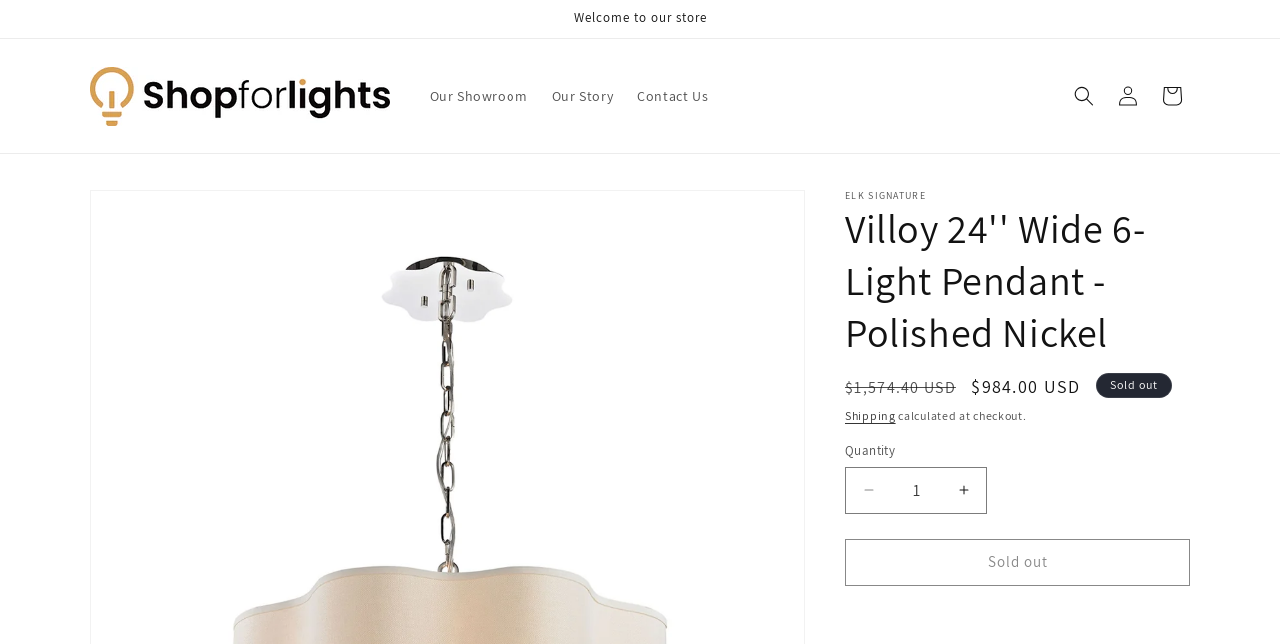Indicate the bounding box coordinates of the clickable region to achieve the following instruction: "subscribe to RSS."

None